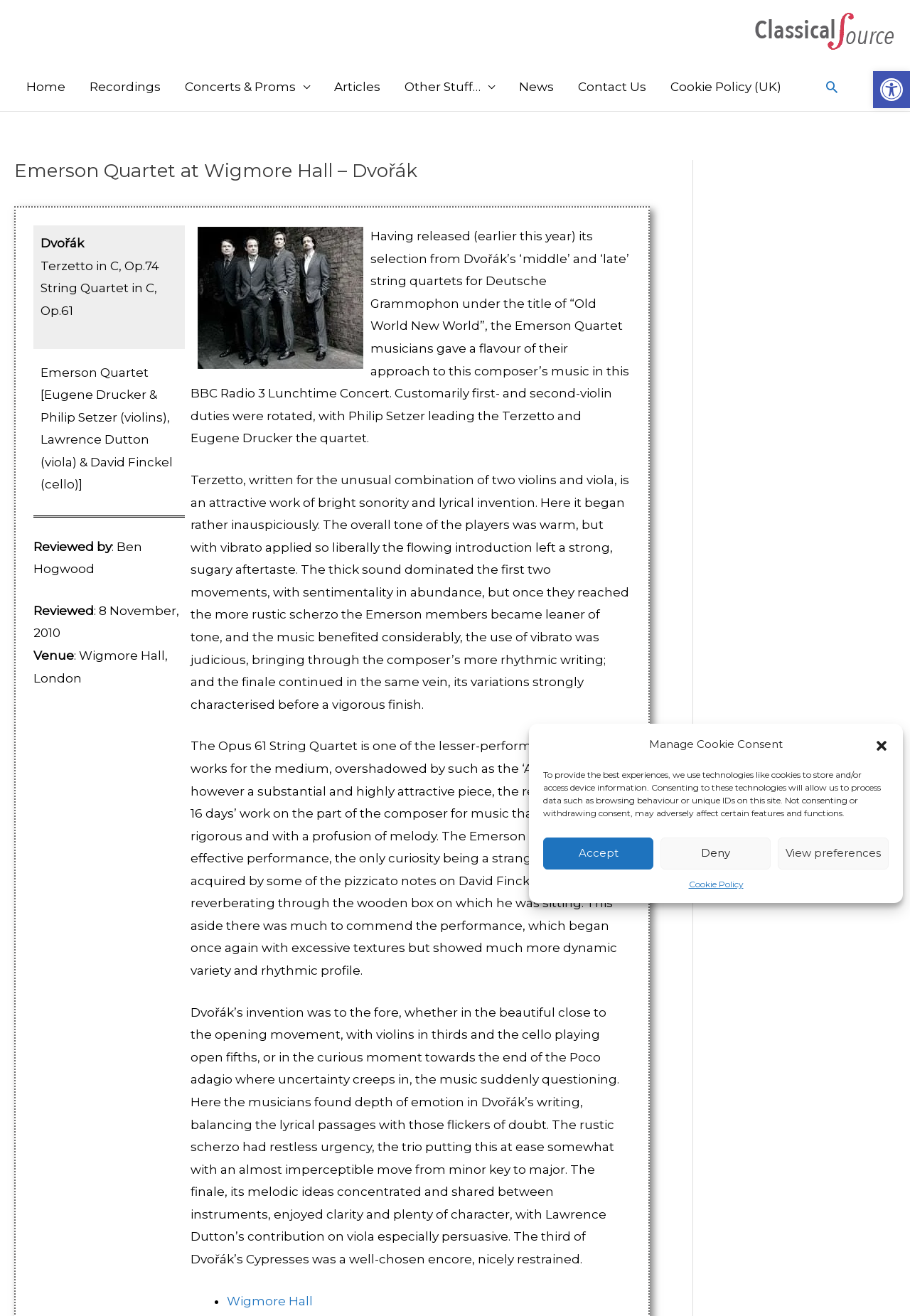Using the provided element description "View preferences", determine the bounding box coordinates of the UI element.

[0.855, 0.636, 0.977, 0.661]